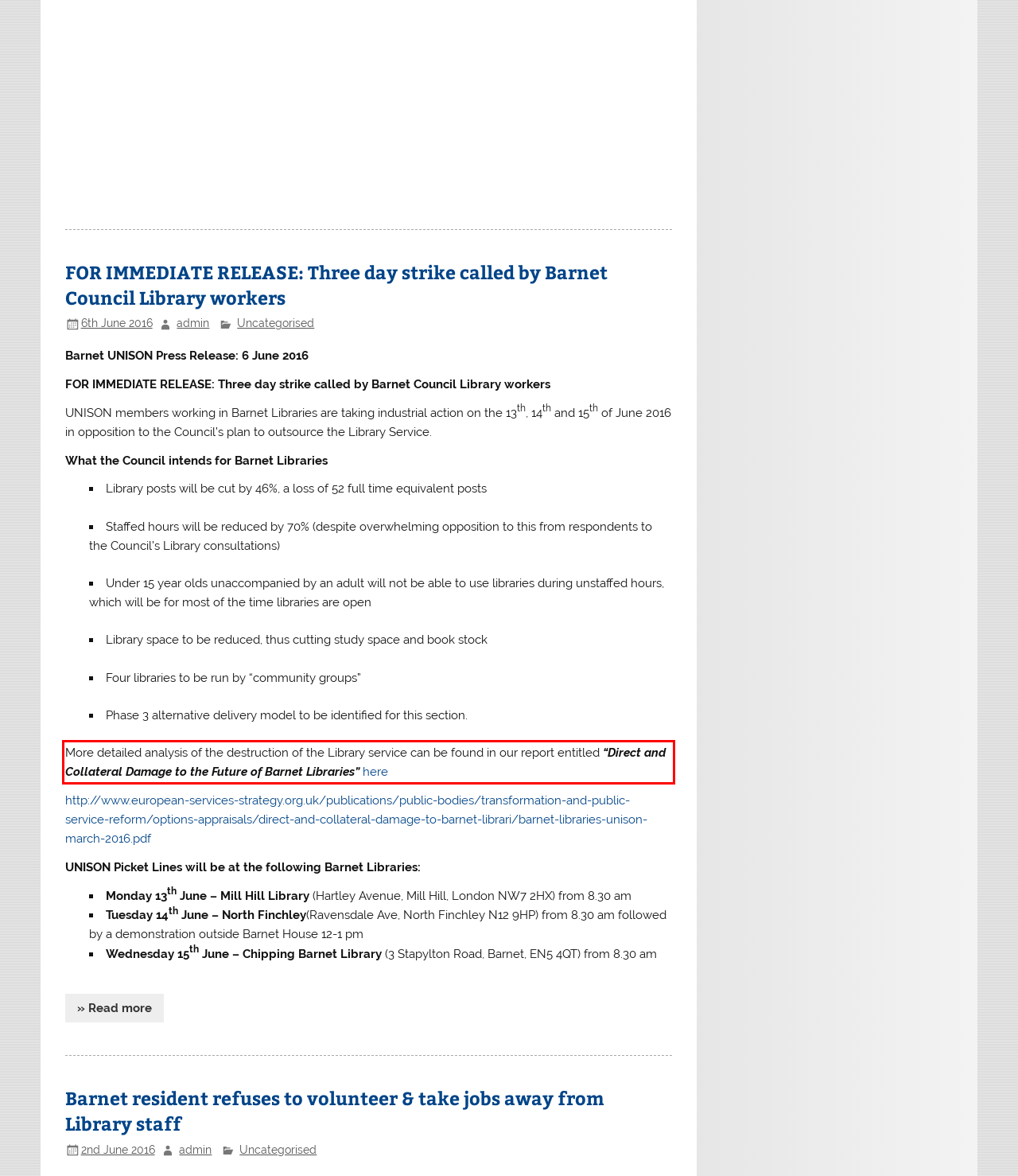By examining the provided screenshot of a webpage, recognize the text within the red bounding box and generate its text content.

More detailed analysis of the destruction of the Library service can be found in our report entitled “Direct and Collateral Damage to the Future of Barnet Libraries” here